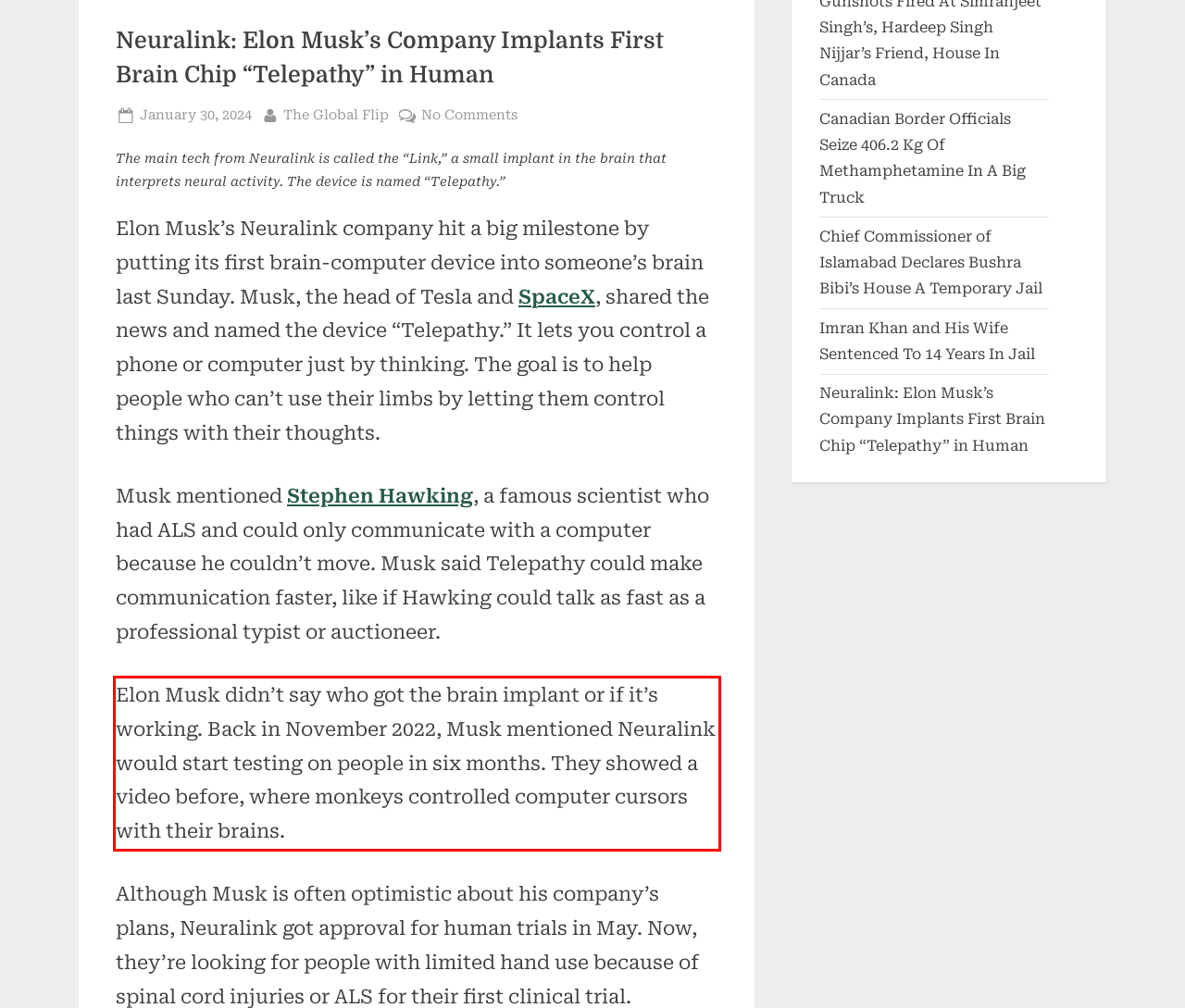Please examine the webpage screenshot and extract the text within the red bounding box using OCR.

Elon Musk didn’t say who got the brain implant or if it’s working. Back in November 2022, Musk mentioned Neuralink would start testing on people in six months. They showed a video before, where monkeys controlled computer cursors with their brains.